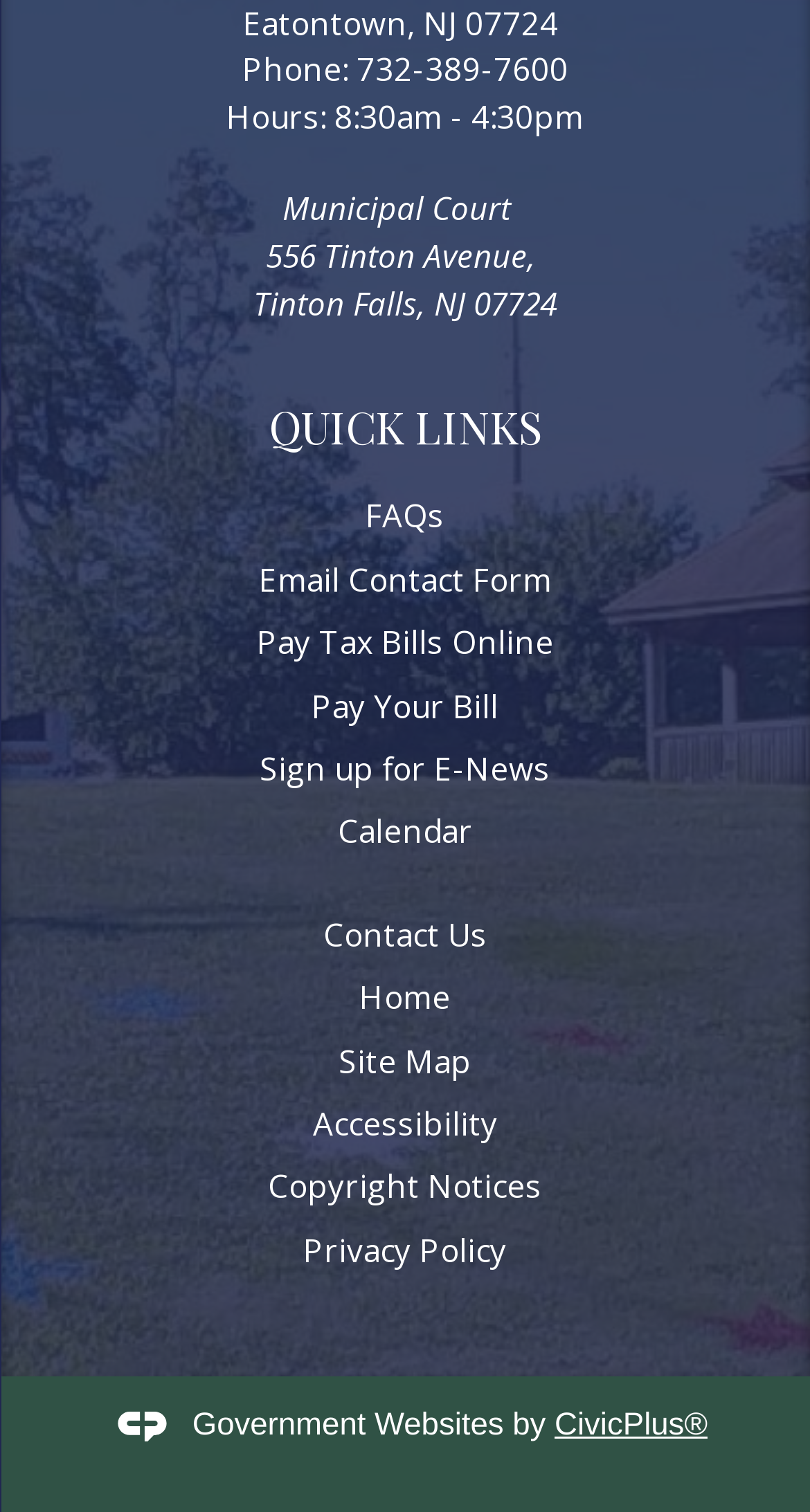What is the address of the Municipal Court?
Look at the image and respond with a one-word or short phrase answer.

556 Tinton Avenue, Tinton Falls, NJ 07724